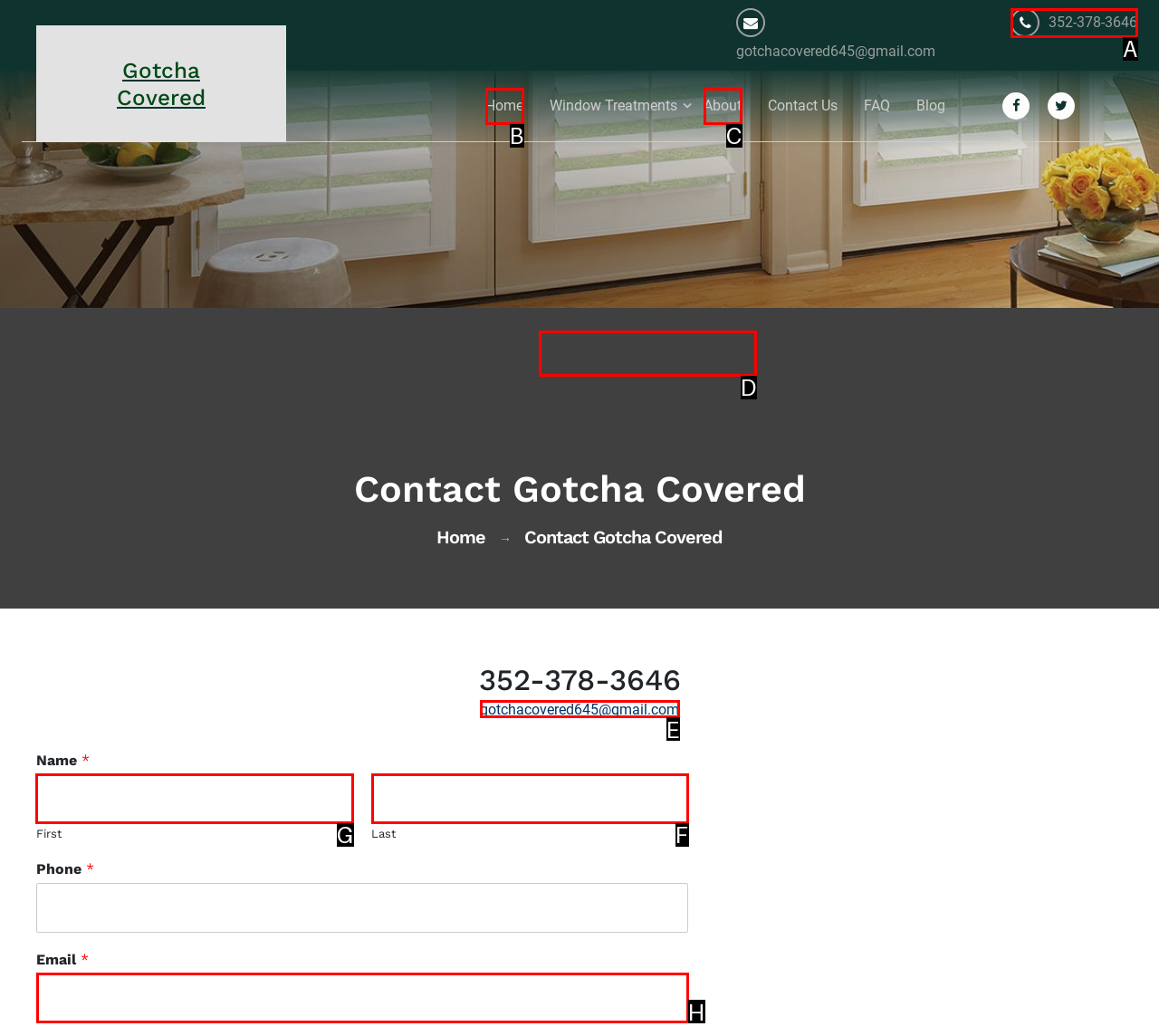To perform the task "Enter your name in the 'Name *' field", which UI element's letter should you select? Provide the letter directly.

G